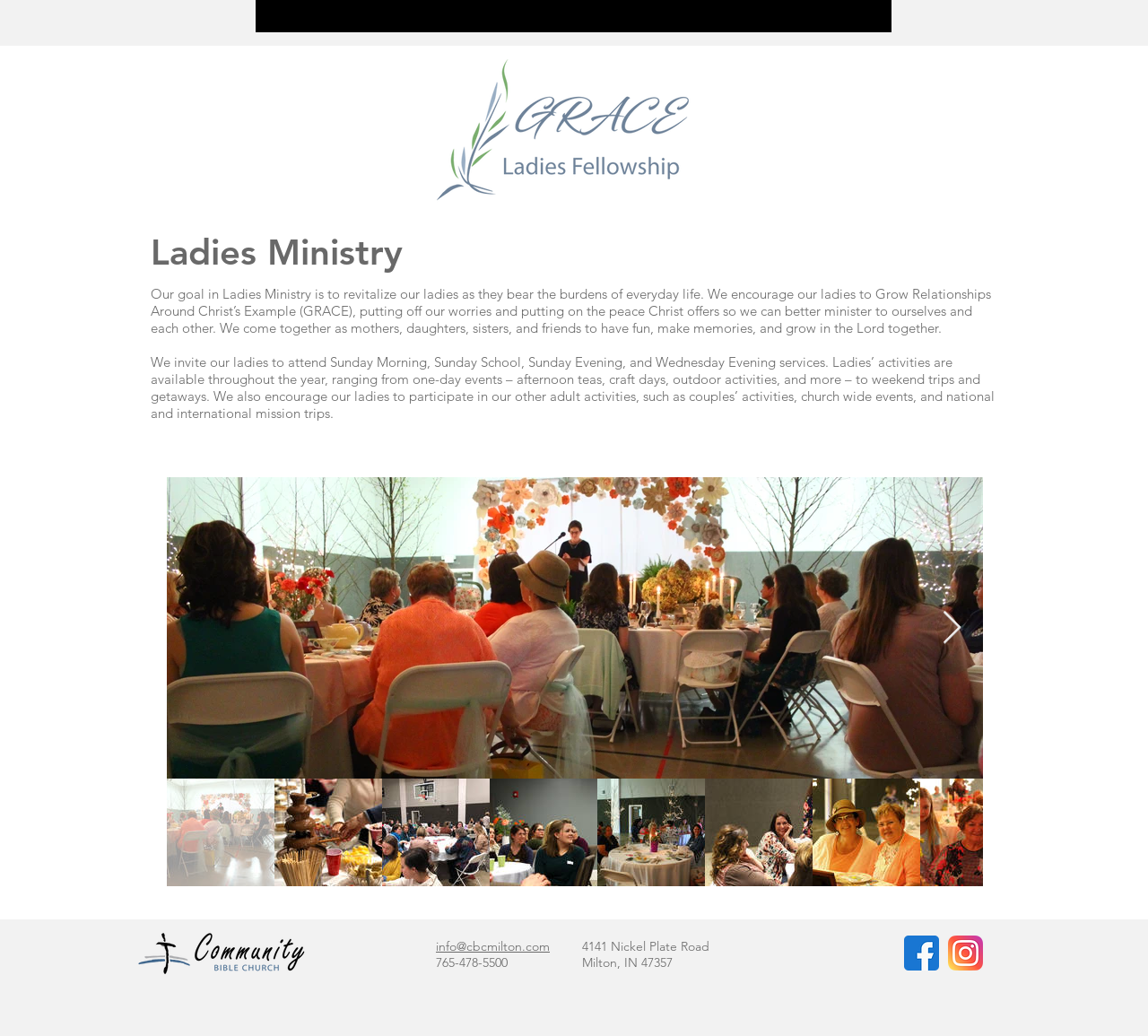Using the format (top-left x, top-left y, bottom-right x, bottom-right y), provide the bounding box coordinates for the described UI element. All values should be floating point numbers between 0 and 1: Contact Us

None